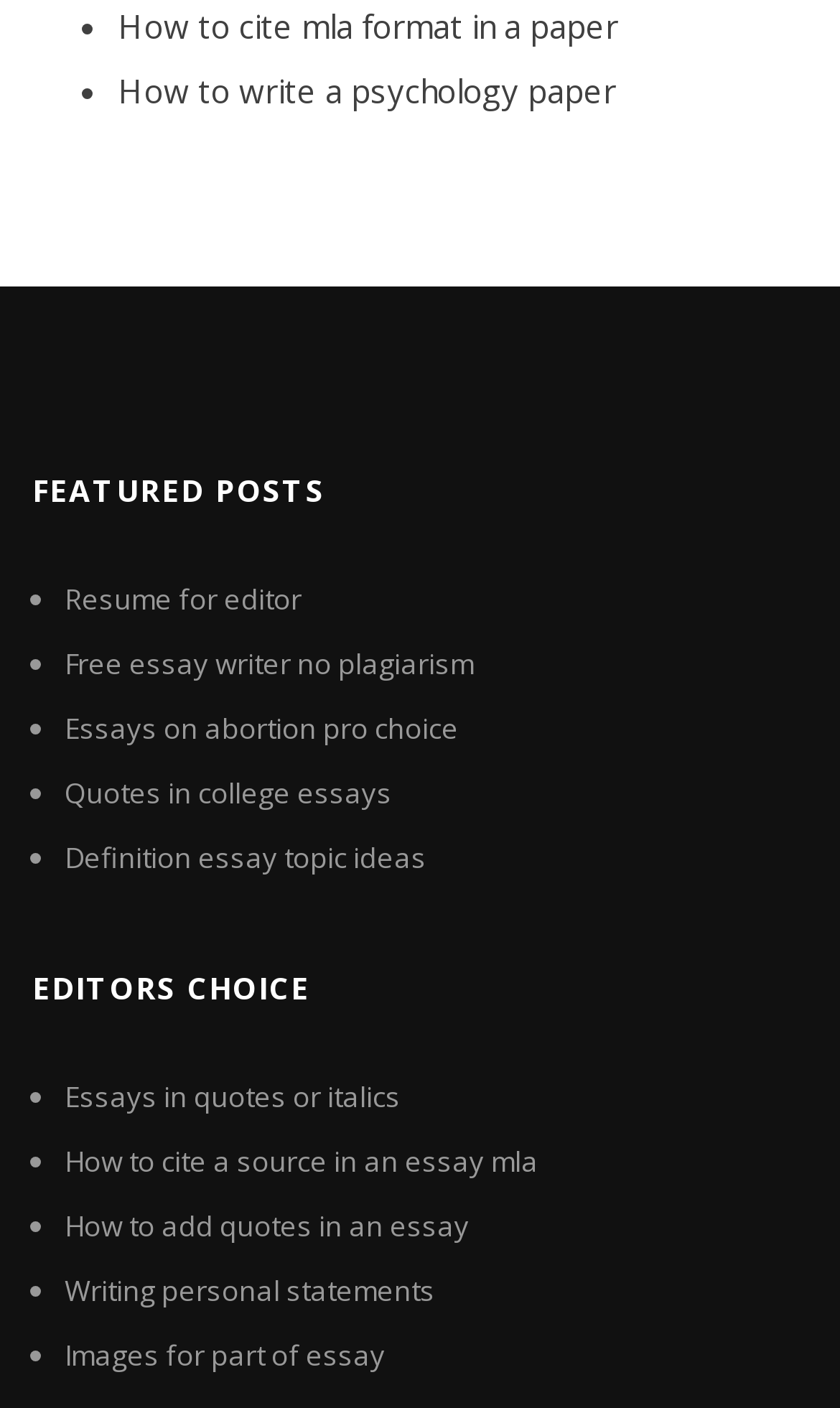How many links are there in total?
Answer the question in a detailed and comprehensive manner.

I counted the number of links under the 'FEATURED POSTS' and 'EDITORS CHOICE' headings, and there are 13 links in total.